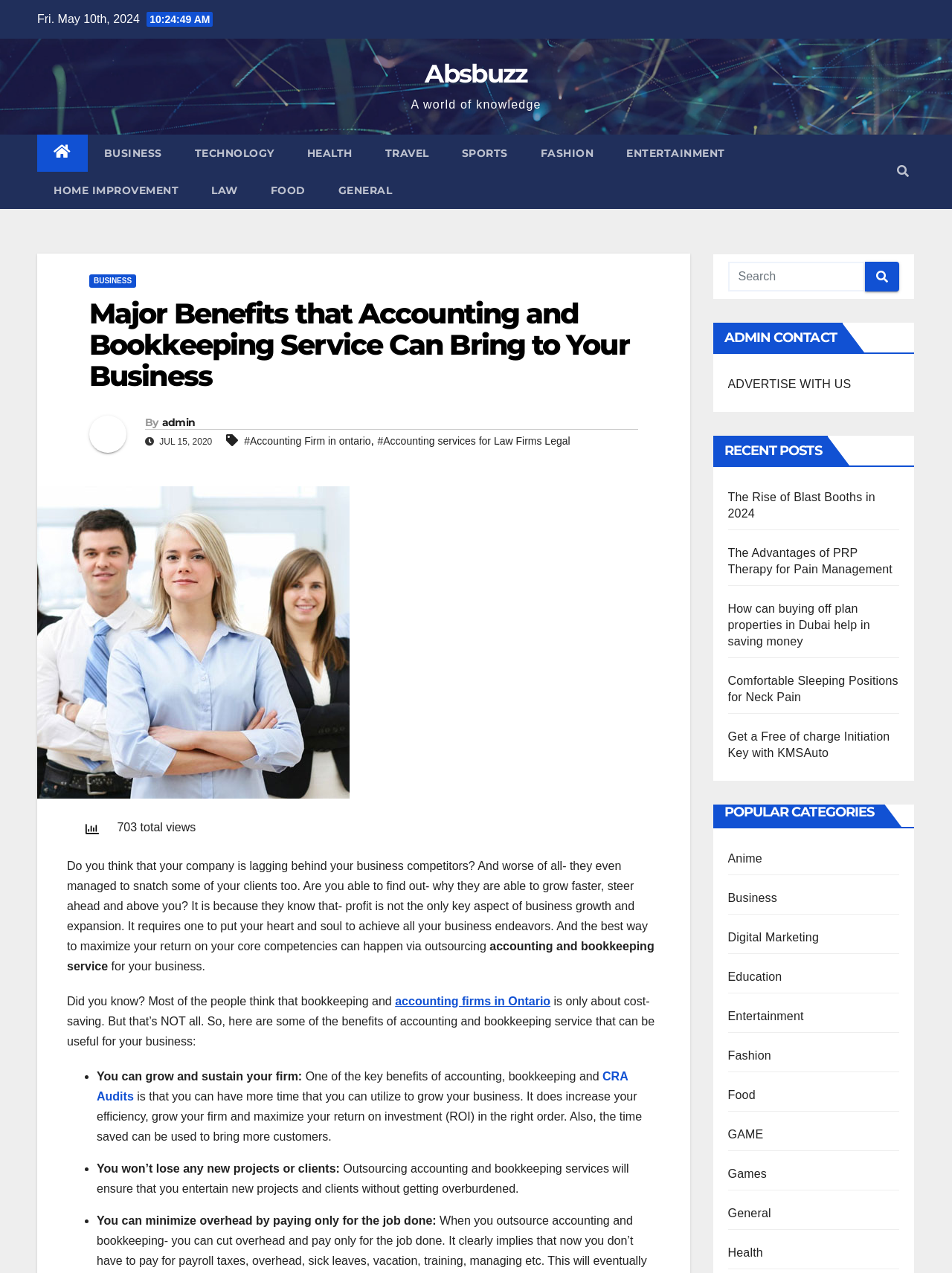Please analyze the image and provide a thorough answer to the question:
How many total views does the article have?

The total views of the article can be found in the section below the heading 'Major Benefits that Accounting and Bookkeeping Service Can Bring to Your Business'. It is written as '703 total views'.